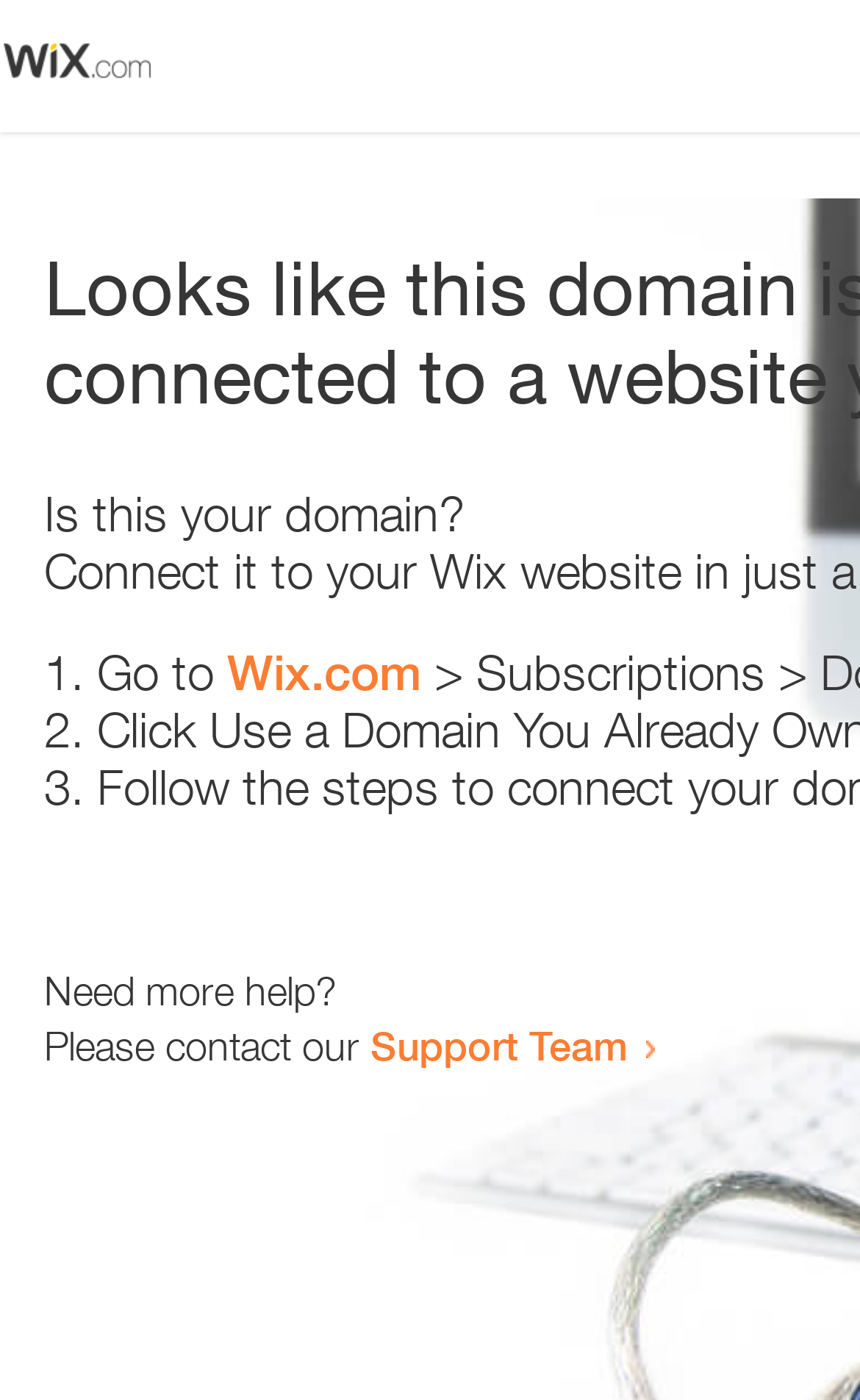Please answer the following question using a single word or phrase: 
What is the domain being referred to?

Wix.com